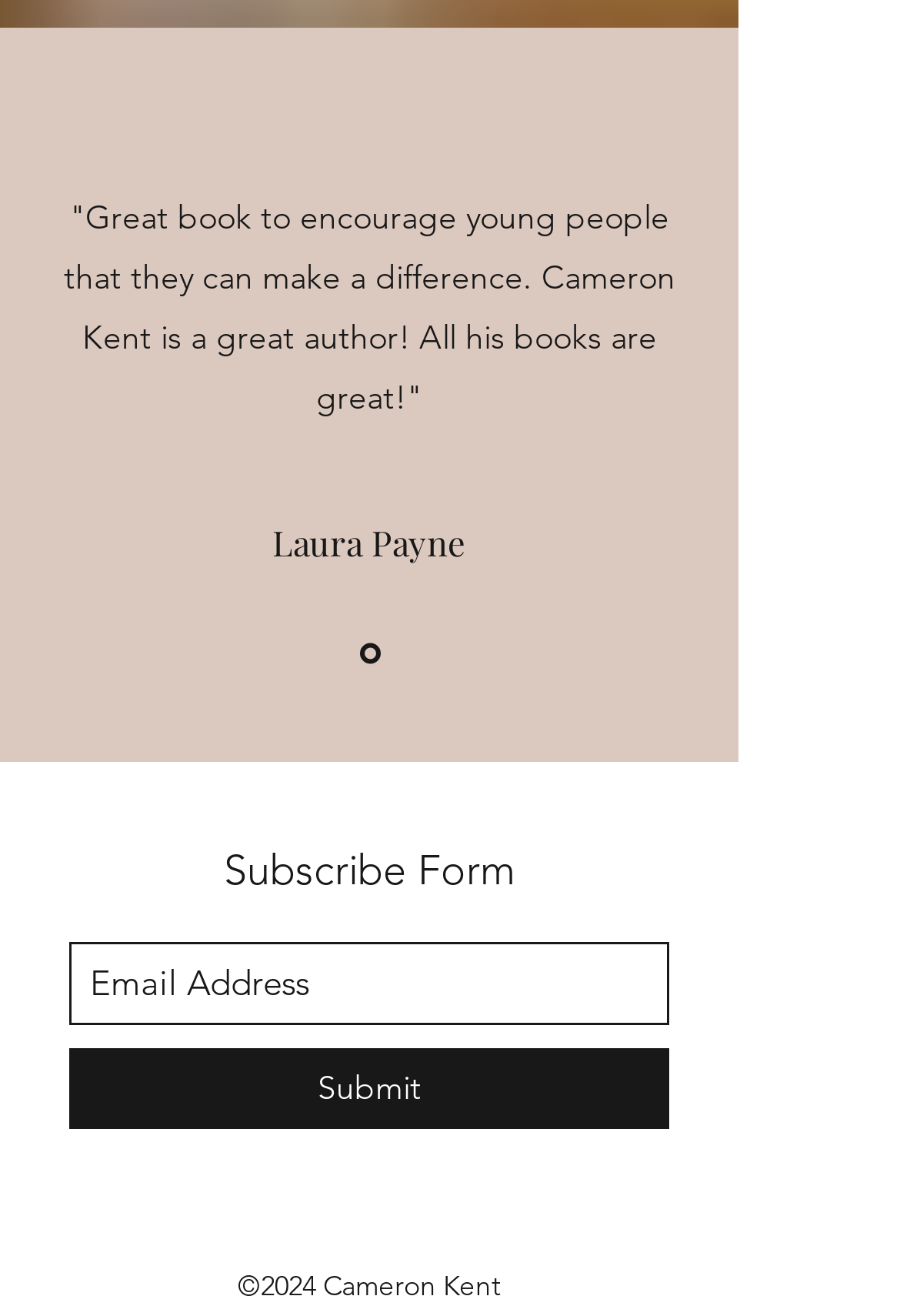Determine the bounding box coordinates for the UI element matching this description: "Games".

None